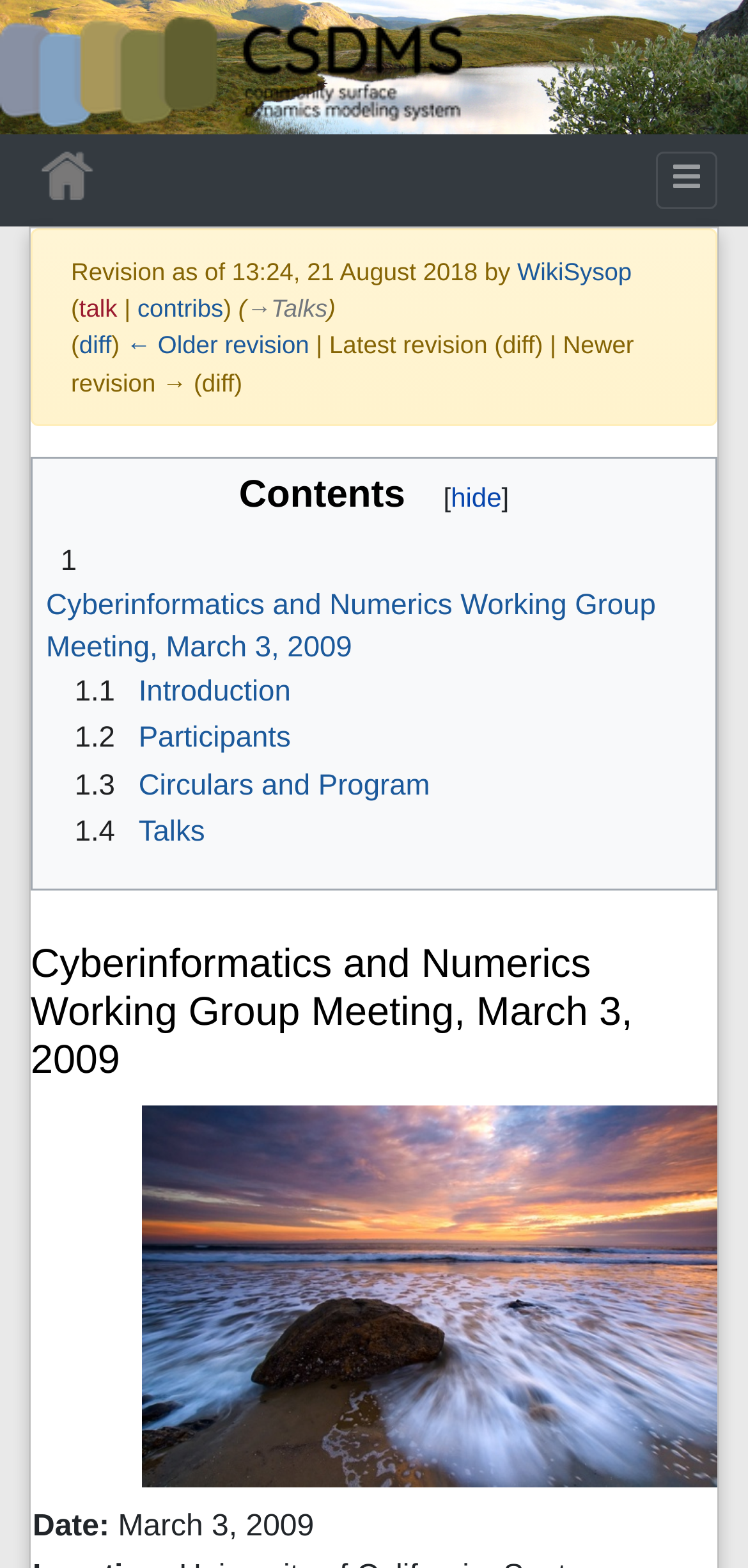Please find the bounding box coordinates of the element that must be clicked to perform the given instruction: "Jump to navigation". The coordinates should be four float numbers from 0 to 1, i.e., [left, top, right, bottom].

[0.196, 0.293, 0.383, 0.314]